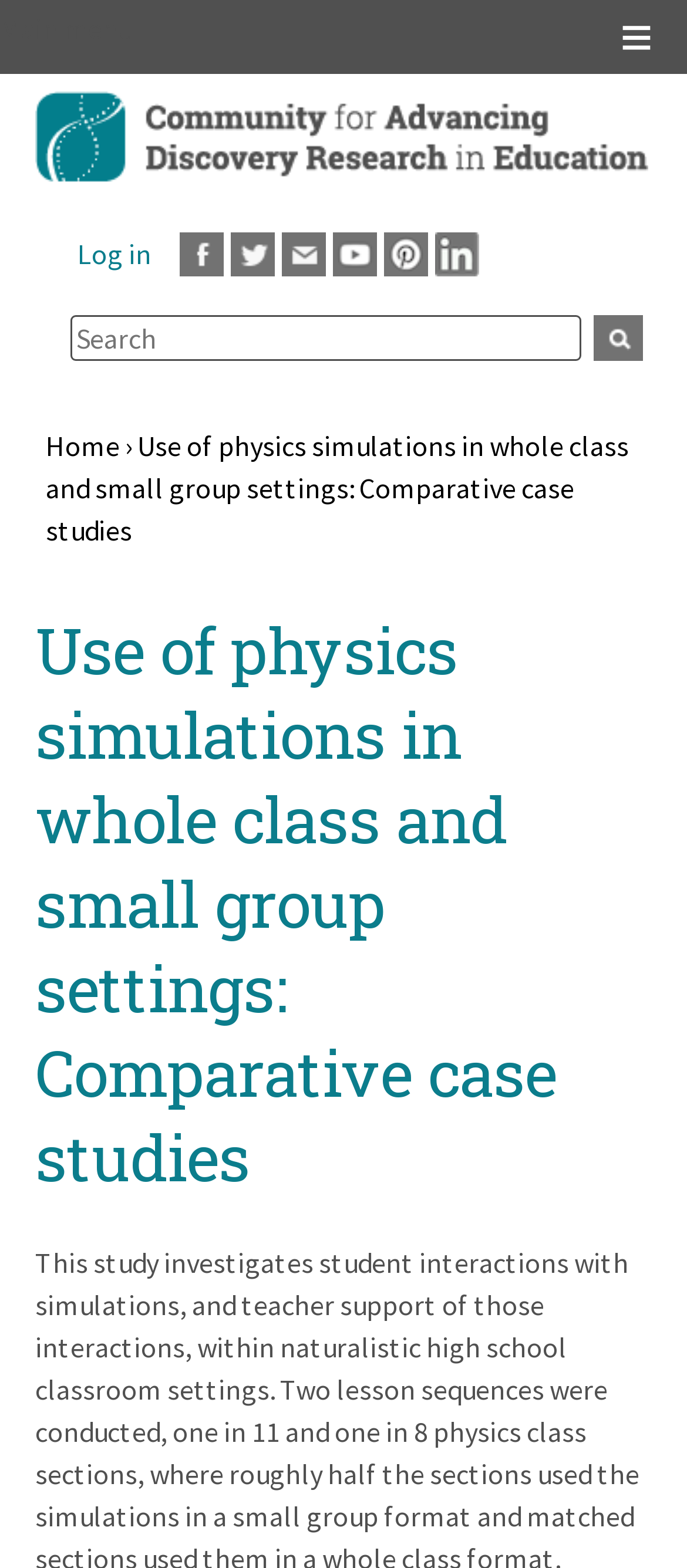Locate the bounding box coordinates of the area that needs to be clicked to fulfill the following instruction: "Share on Facebook". The coordinates should be in the format of four float numbers between 0 and 1, namely [left, top, right, bottom].

None